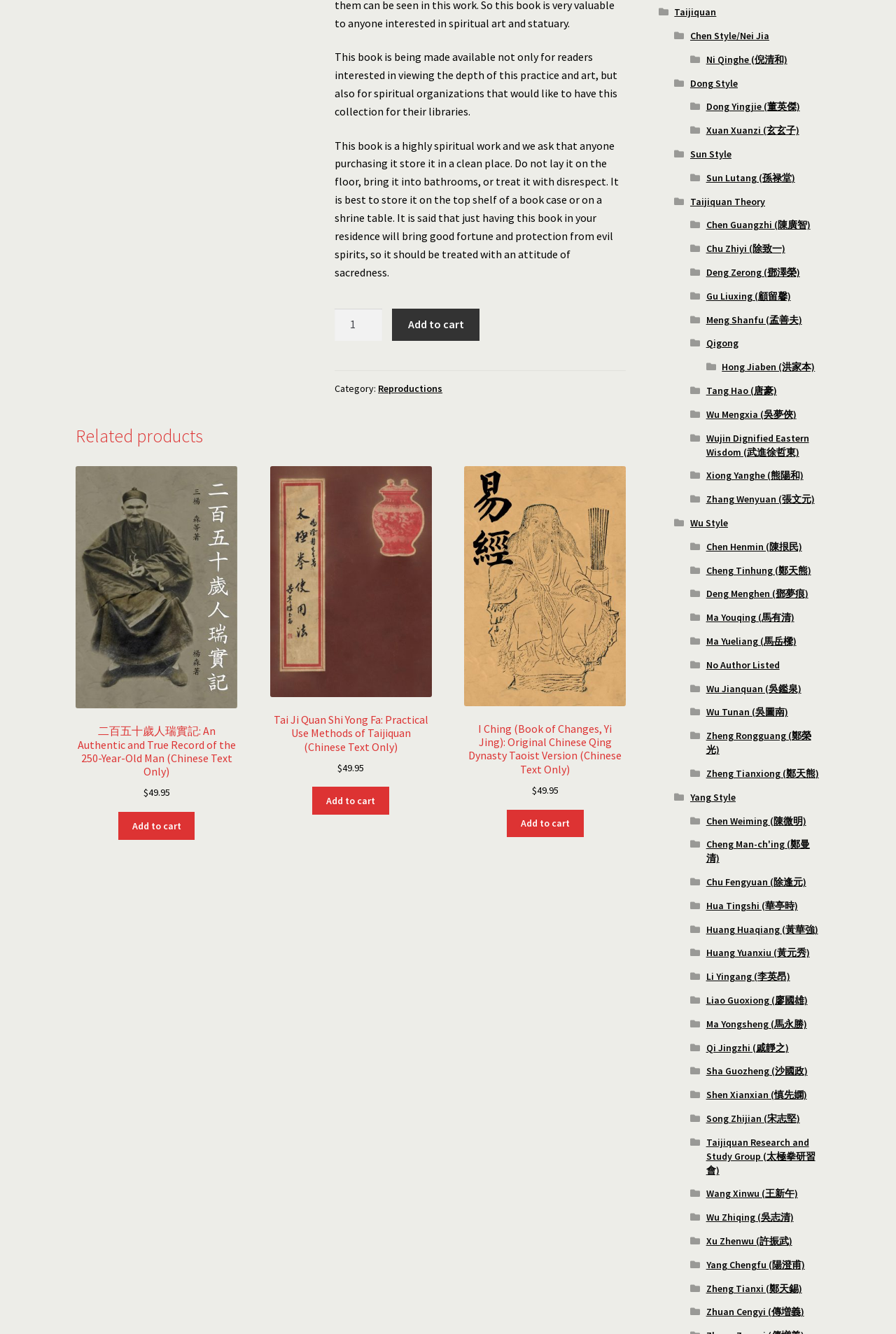Please determine the bounding box coordinates of the element's region to click in order to carry out the following instruction: "Add to cart". The coordinates should be four float numbers between 0 and 1, i.e., [left, top, right, bottom].

[0.437, 0.232, 0.535, 0.255]